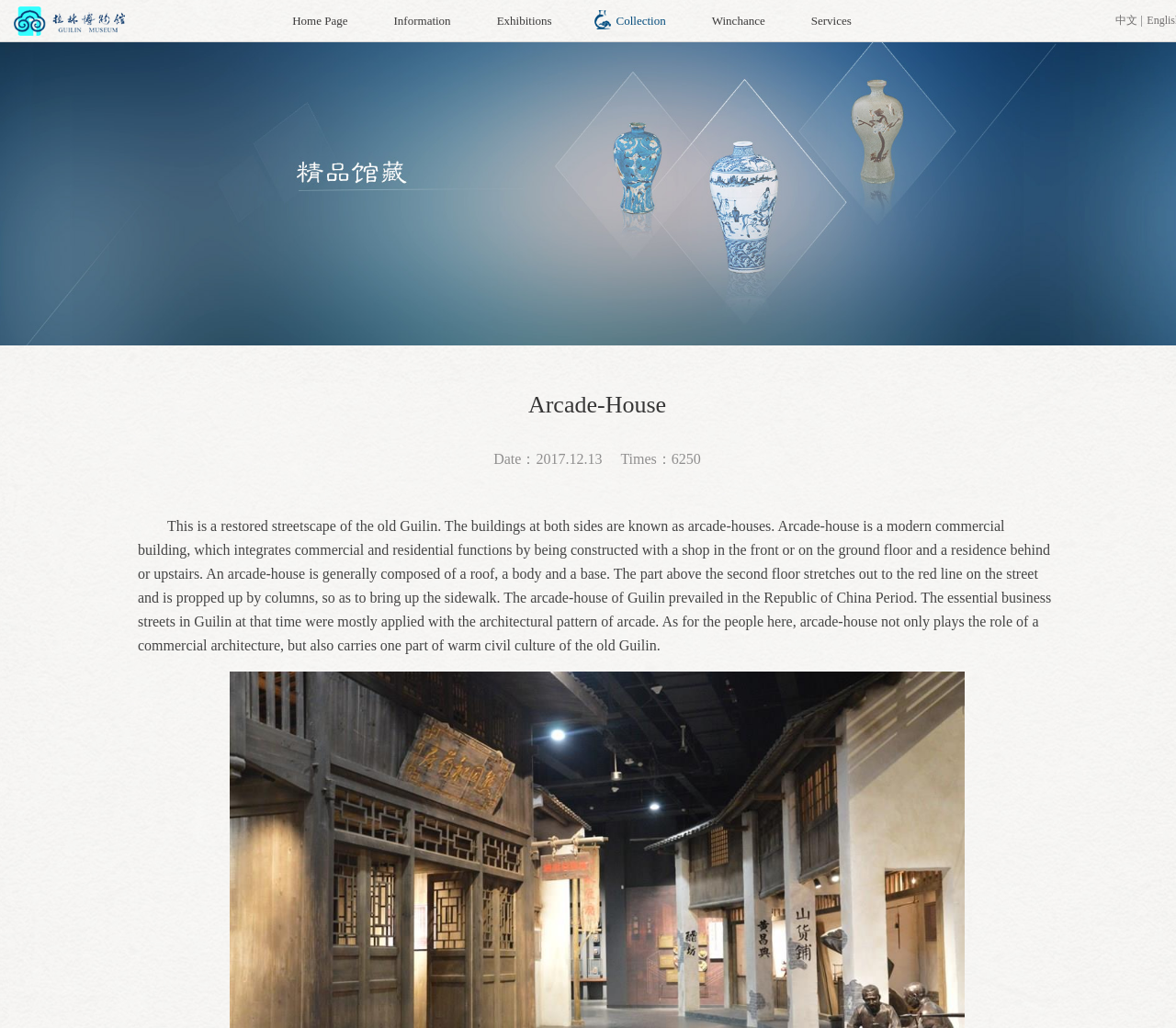What is the function of an arcade-house?
Can you provide an in-depth and detailed response to the question?

According to the StaticText element with the text 'Arcade-house is a modern commercial building, which integrates commercial and residential functions...', an arcade-house serves both commercial and residential purposes.